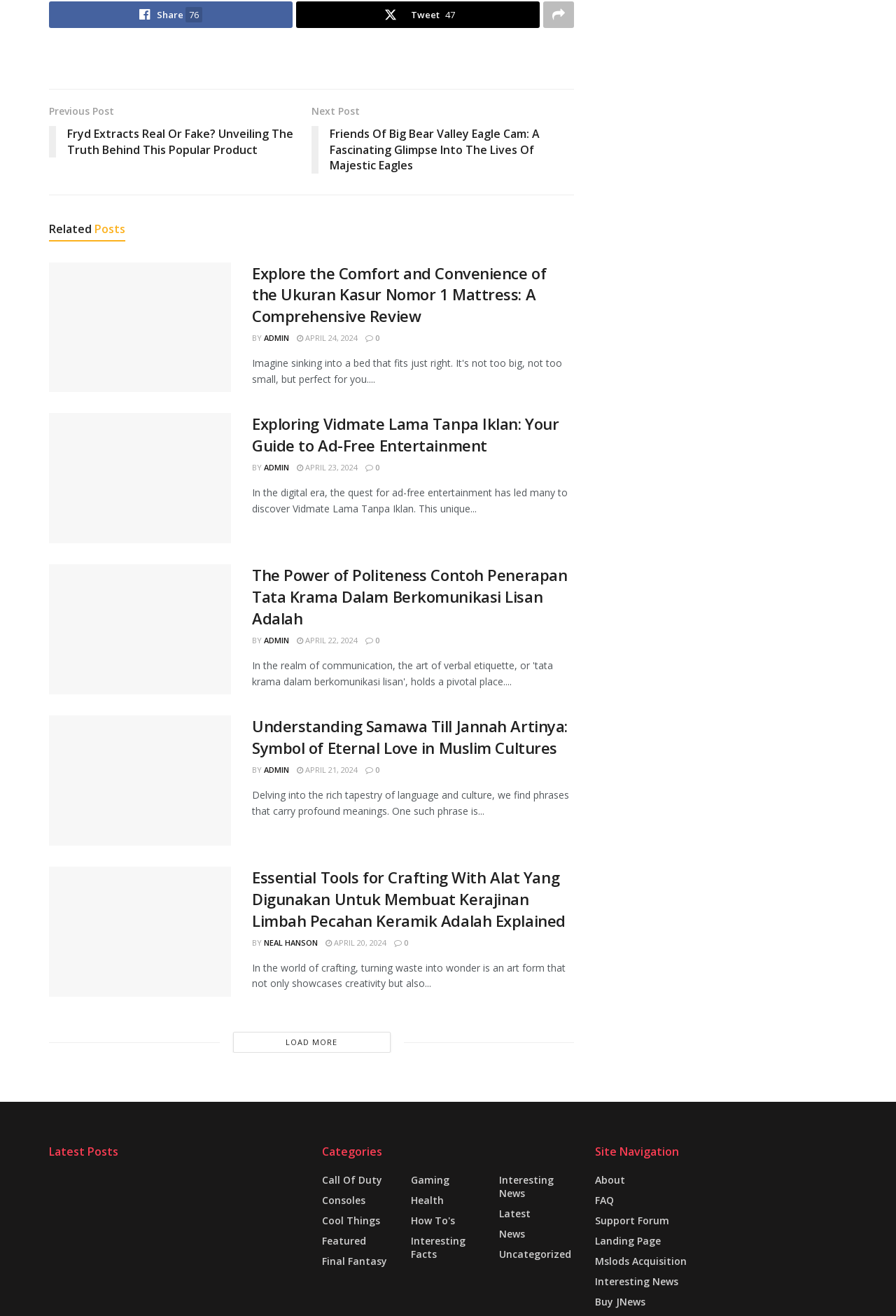Pinpoint the bounding box coordinates of the clickable element to carry out the following instruction: "View the latest posts."

[0.055, 0.869, 0.336, 0.881]